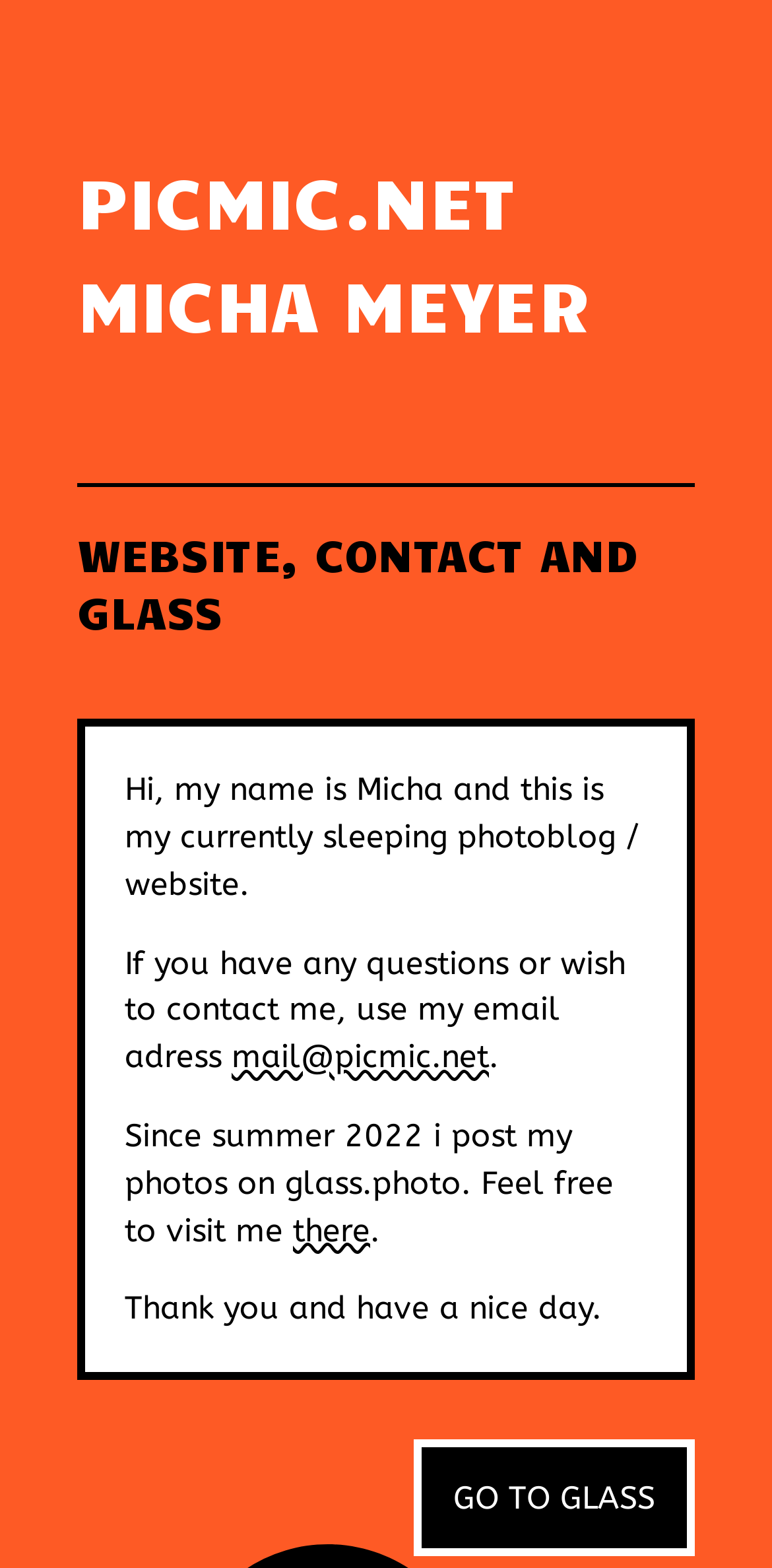Provide the bounding box for the UI element matching this description: "Go to Glass".

[0.536, 0.918, 0.9, 0.993]